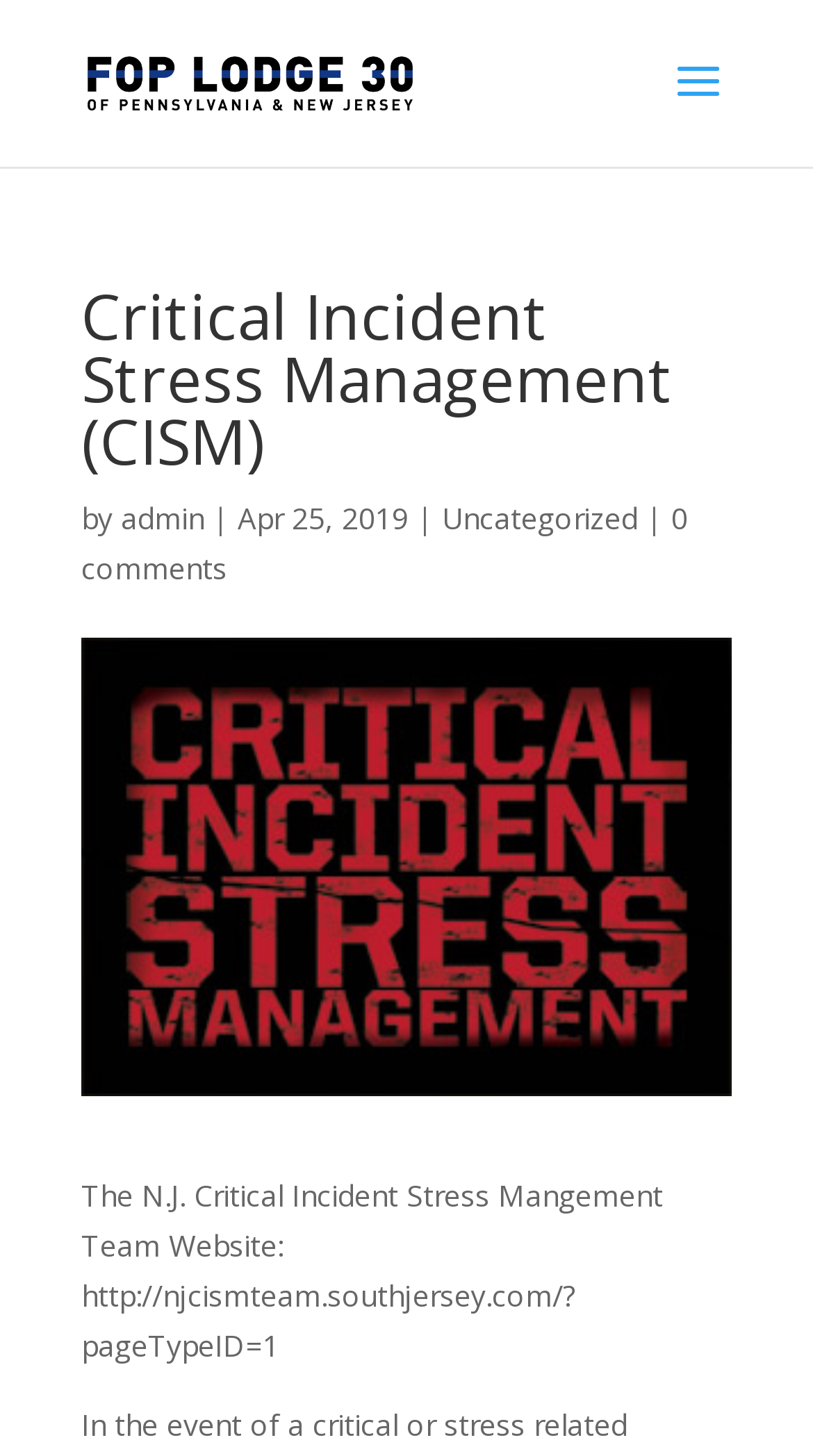With reference to the screenshot, provide a detailed response to the question below:
When was the webpage last updated?

The last update date of the webpage can be found in the middle of the webpage, where there is a static text with the date 'Apr 25, 2019'.